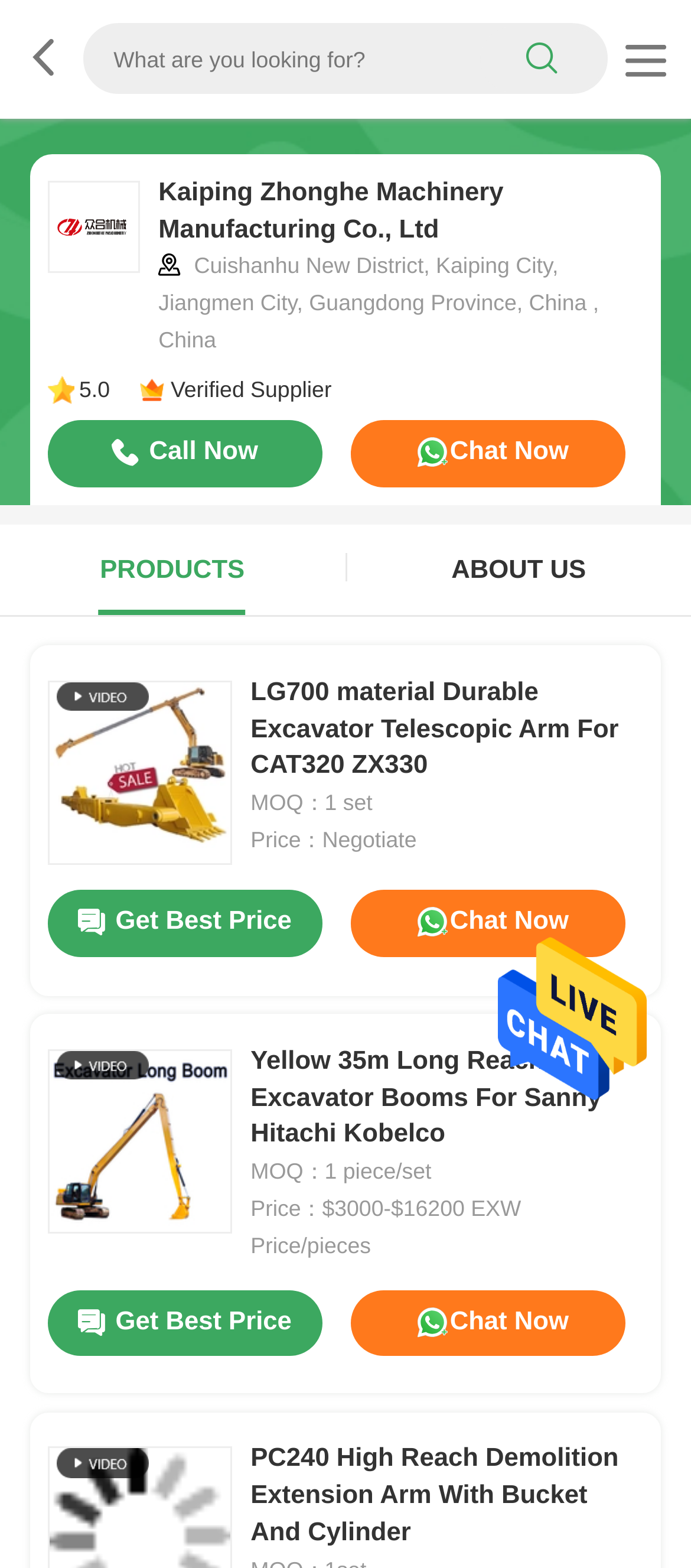What is the MOQ of LG700 material Durable Excavator Telescopic Arm?
Identify the answer in the screenshot and reply with a single word or phrase.

1 set